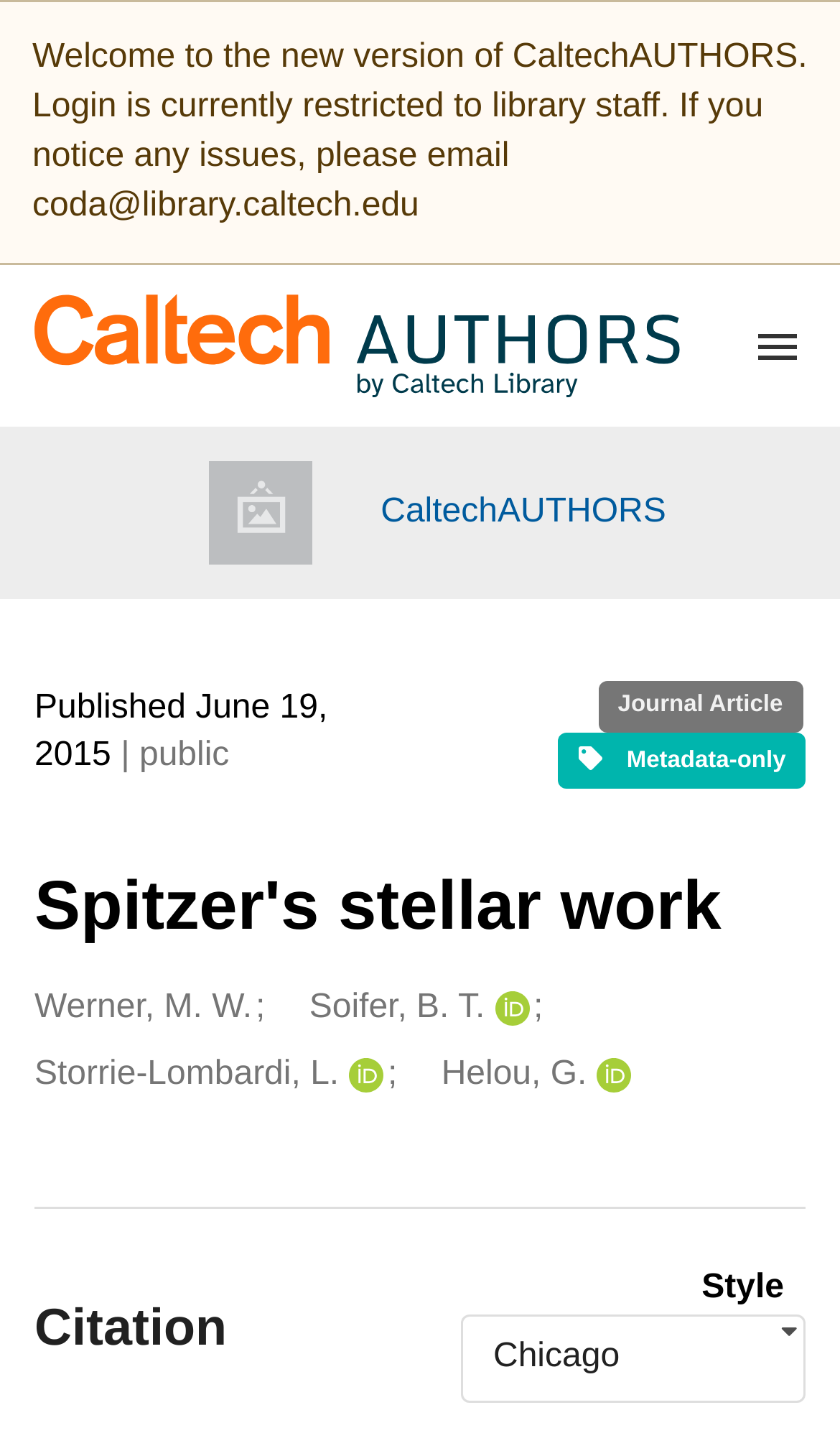Based on the element description: "Soifer, B. T.", identify the bounding box coordinates for this UI element. The coordinates must be four float numbers between 0 and 1, listed as [left, top, right, bottom].

[0.368, 0.676, 0.577, 0.71]